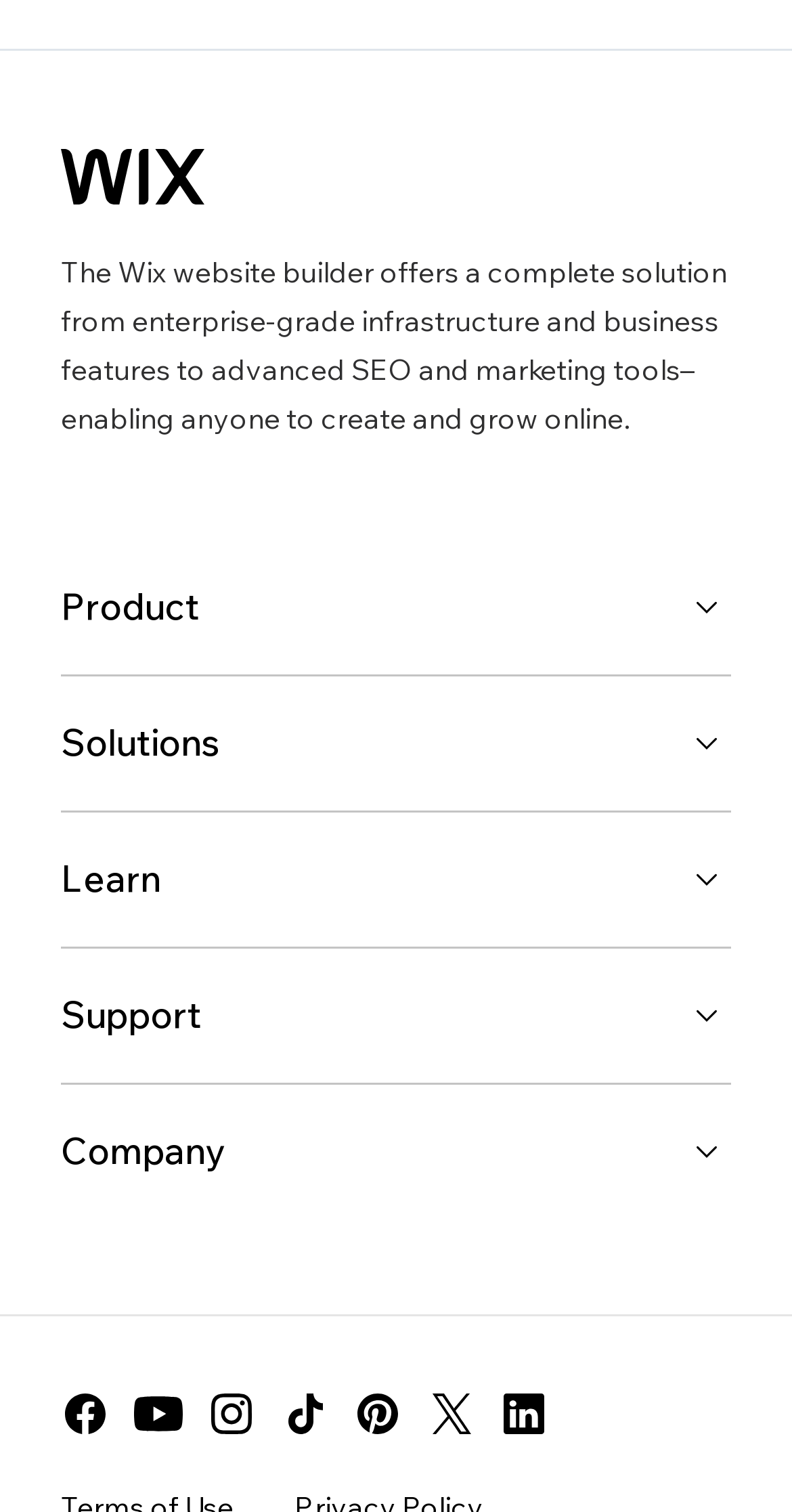Given the description "Company", determine the bounding box of the corresponding UI element.

[0.077, 0.734, 0.923, 0.79]